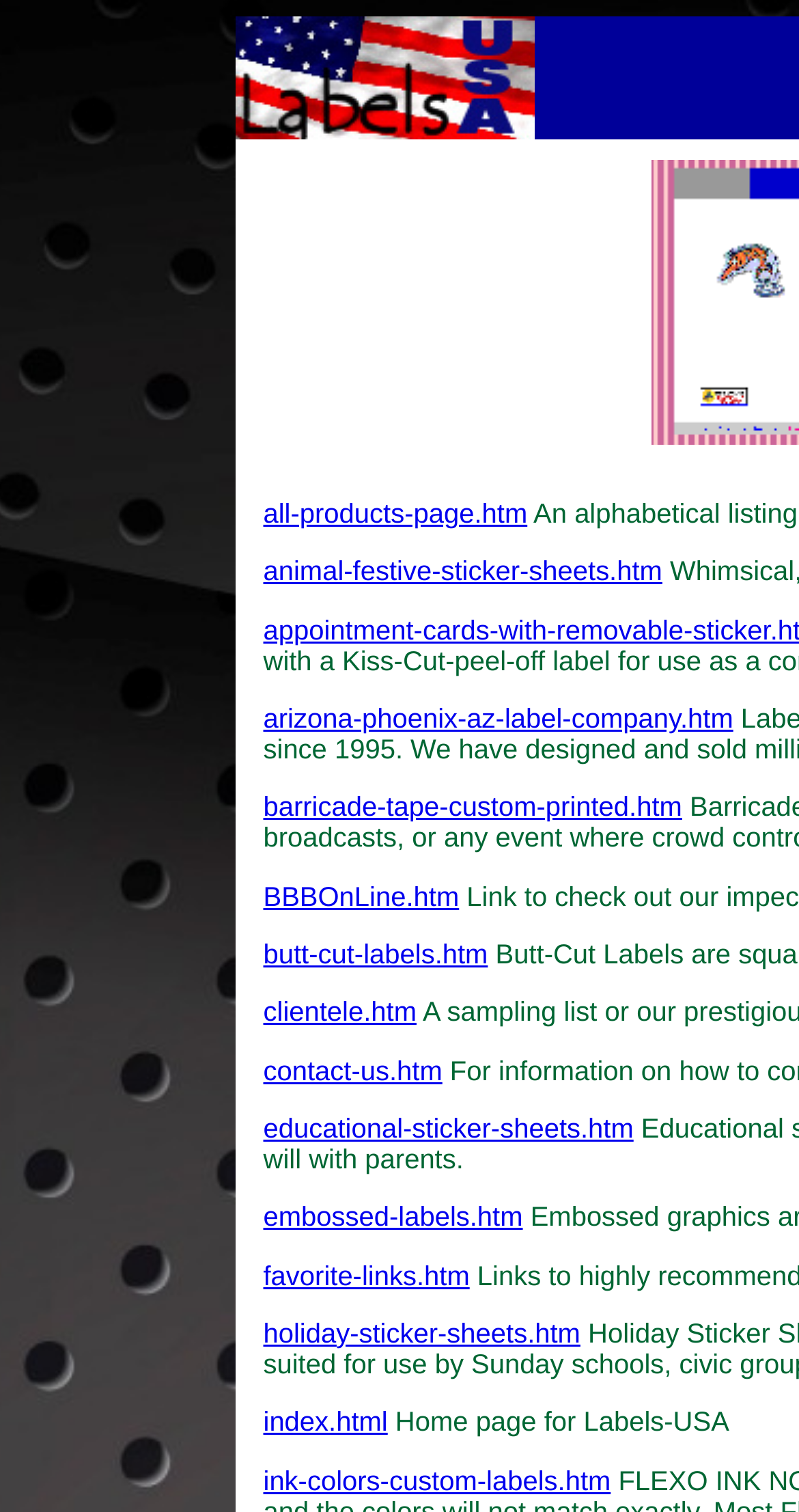Answer the question in a single word or phrase:
What type of products does this company design and manufacture?

Bar code labels, adhesive labels, custom labels